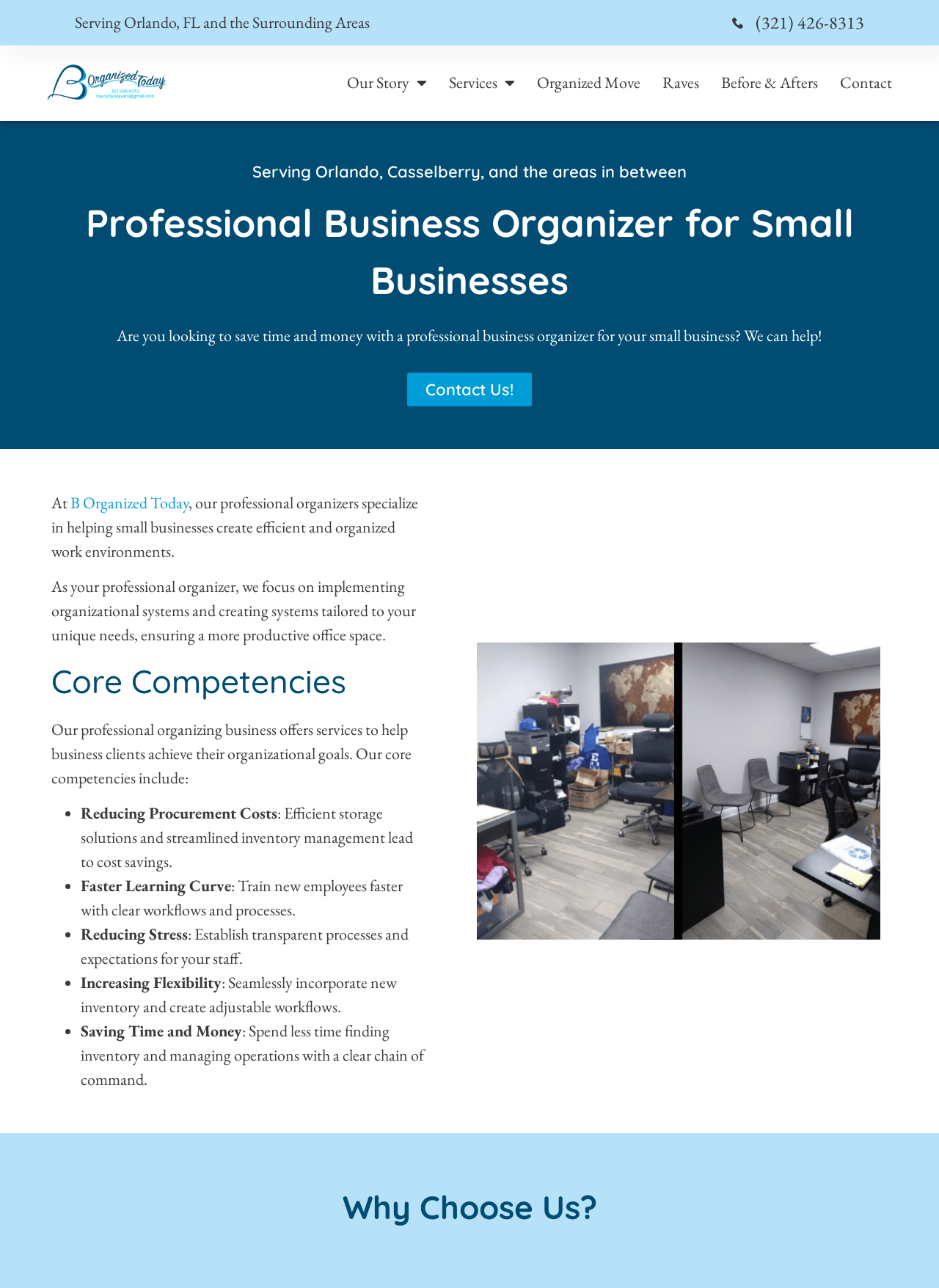What is the purpose of the business organizer's services?
Please provide a comprehensive answer based on the contents of the image.

I found the information by reading the static text element 'Are you looking to save time and money with a professional business organizer for your small business? We can help!' which is located at the top of the webpage, and also by reading the list of core competencies which includes 'Saving Time and Money'.